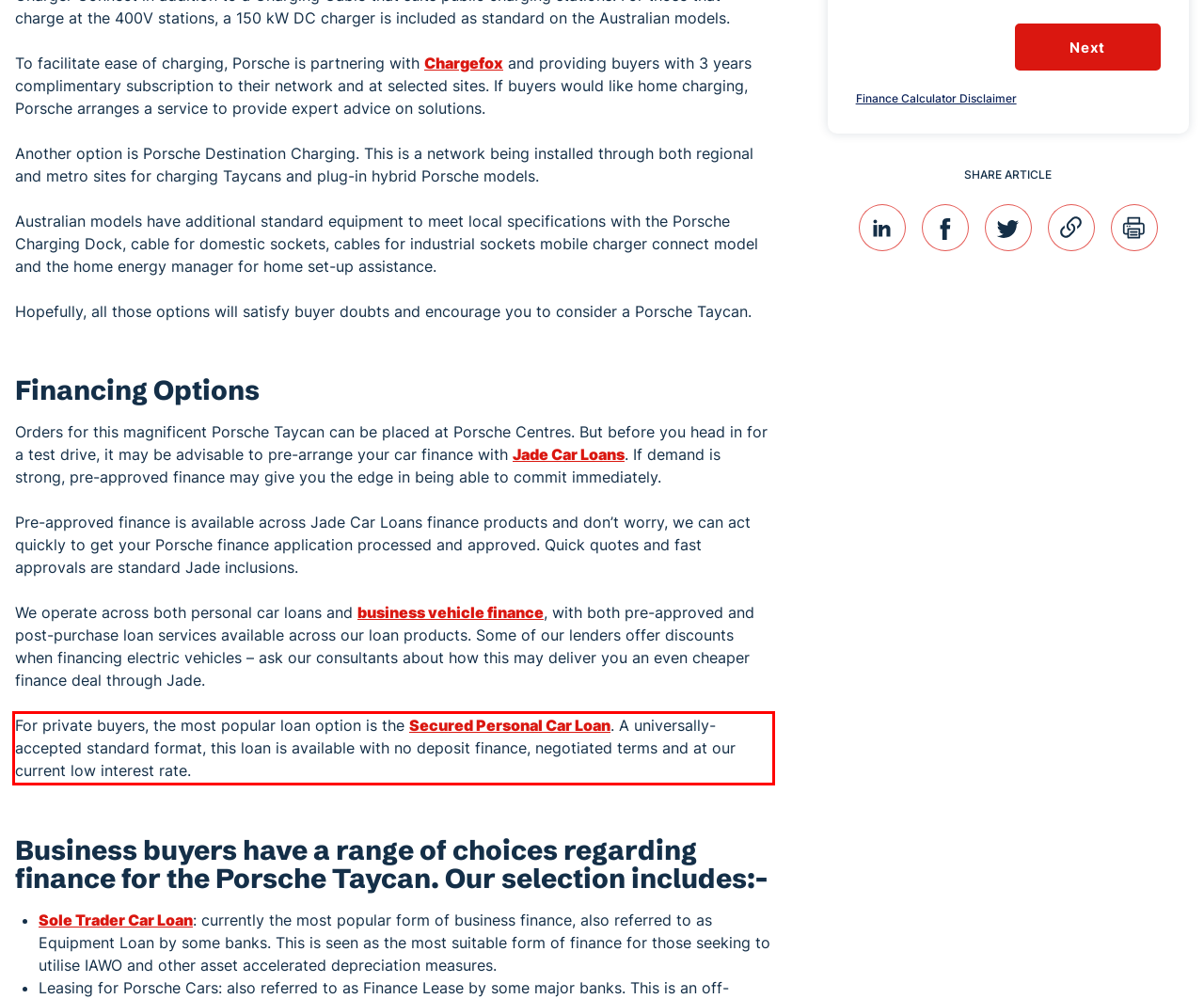Using the provided screenshot of a webpage, recognize the text inside the red rectangle bounding box by performing OCR.

For private buyers, the most popular loan option is the Secured Personal Car Loan. A universally-accepted standard format, this loan is available with no deposit finance, negotiated terms and at our current low interest rate.